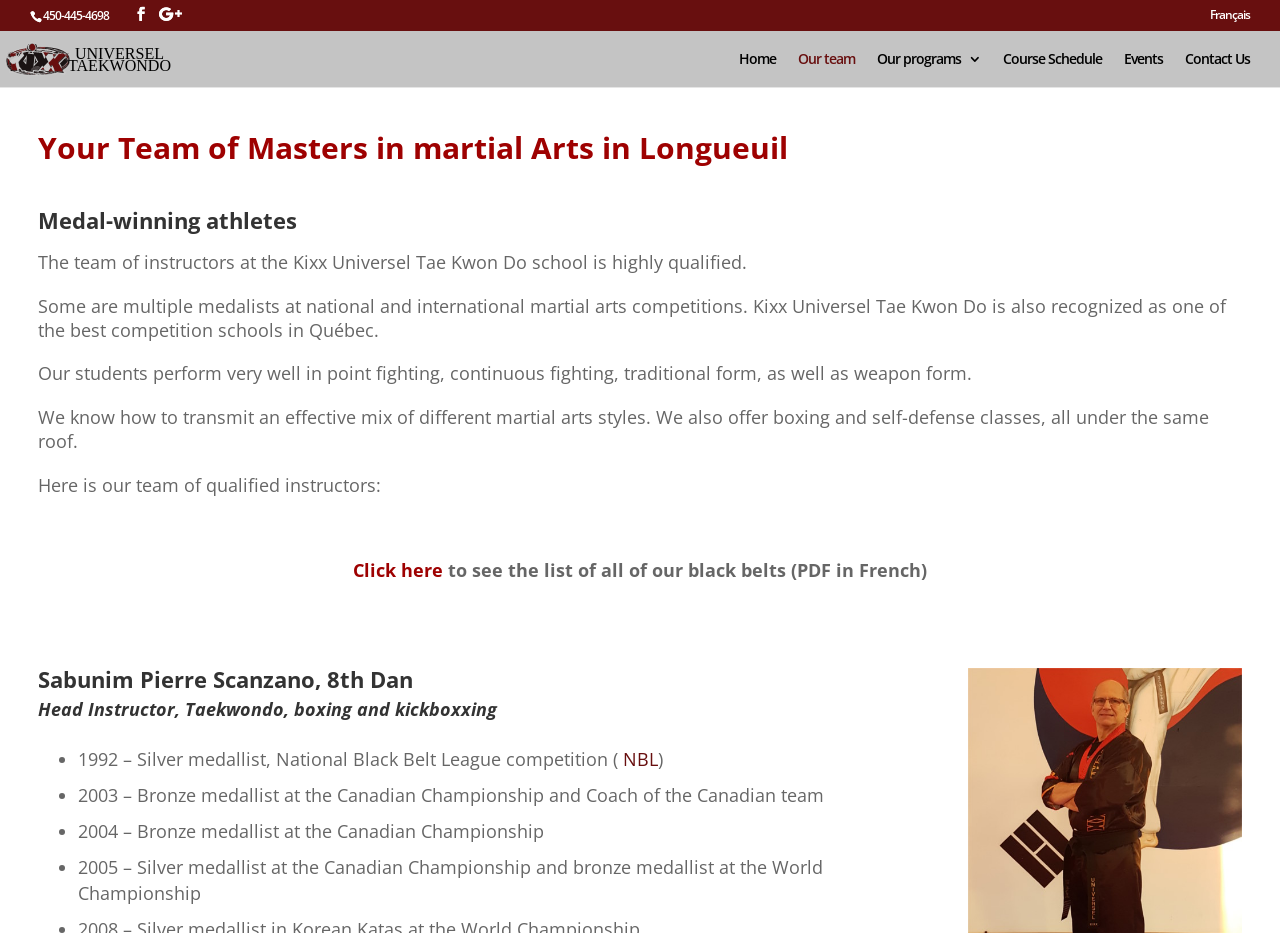Determine the bounding box coordinates for the region that must be clicked to execute the following instruction: "View the list of black belts".

[0.276, 0.598, 0.346, 0.623]